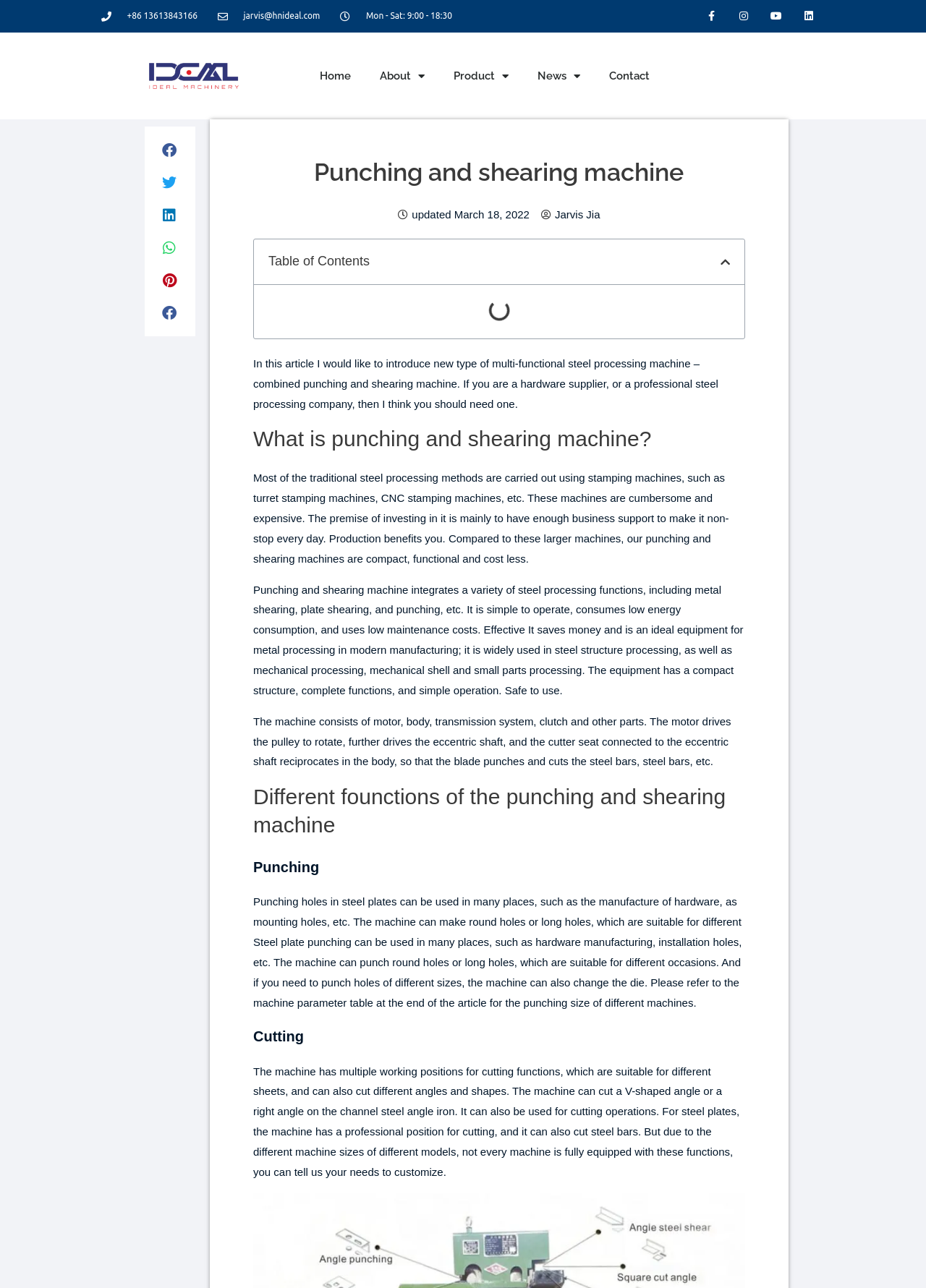Please predict the bounding box coordinates of the element's region where a click is necessary to complete the following instruction: "Click the Home link". The coordinates should be represented by four float numbers between 0 and 1, i.e., [left, top, right, bottom].

[0.33, 0.025, 0.394, 0.093]